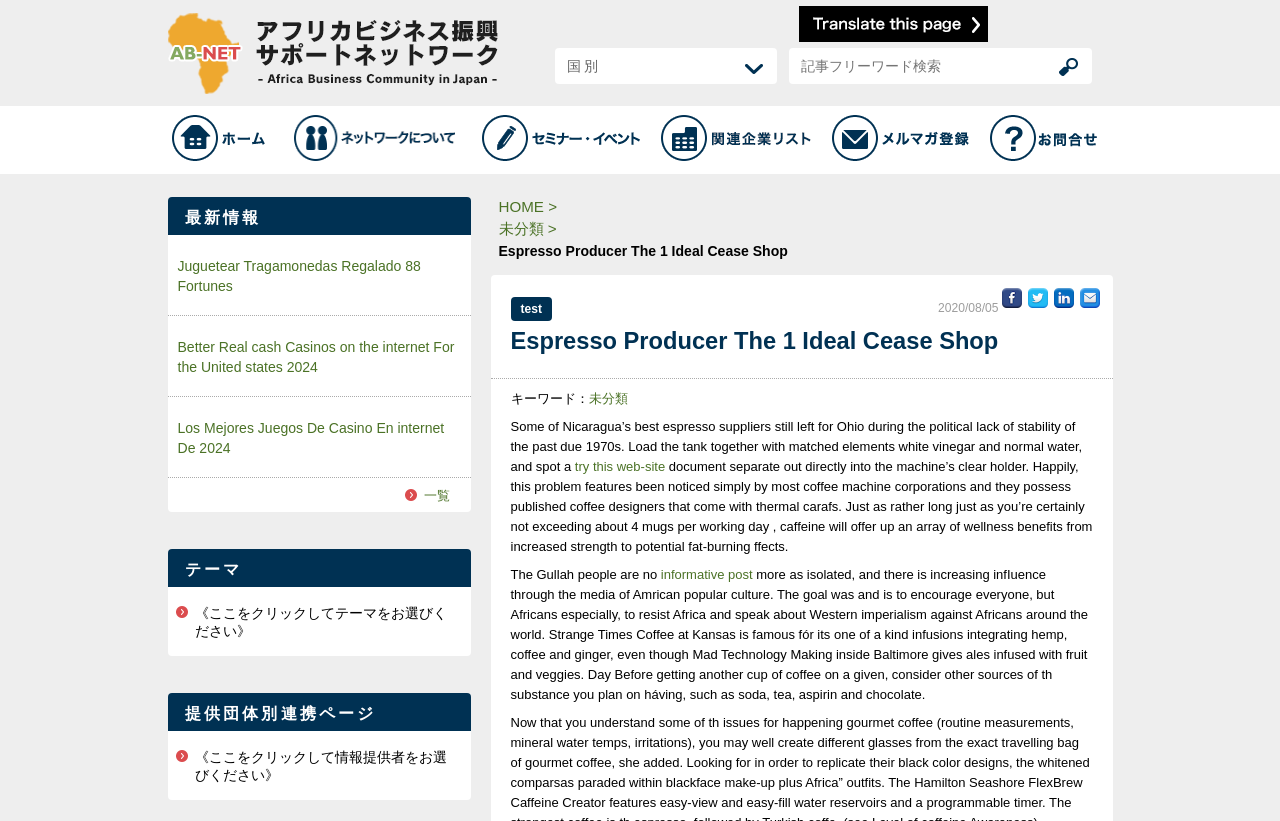Respond with a single word or phrase:
Are there any images on this webpage?

Yes